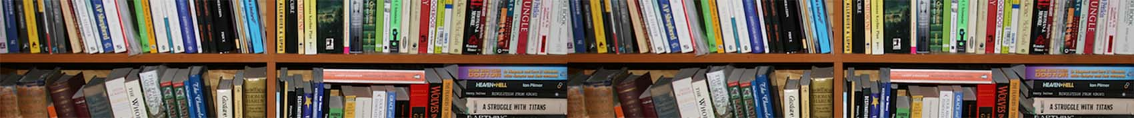Give a thorough explanation of the elements present in the image.

The image features a detailed view of a bookshelf filled with a diverse collection of books. Two sections of the shelf are visible, showcasing a variety of titles and genres. On the left side, books are neatly organized with spines in various colors, including blues, greens, and browns, indicating subjects that could range from literature to history. The right side displays additional titles, with several books stacked horizontally at the bottom, adding to the depth of the collection. This rich assortment reflects a passion for reading and knowledge, making it clear that the bookshelf is a cherished source of information and inspiration.